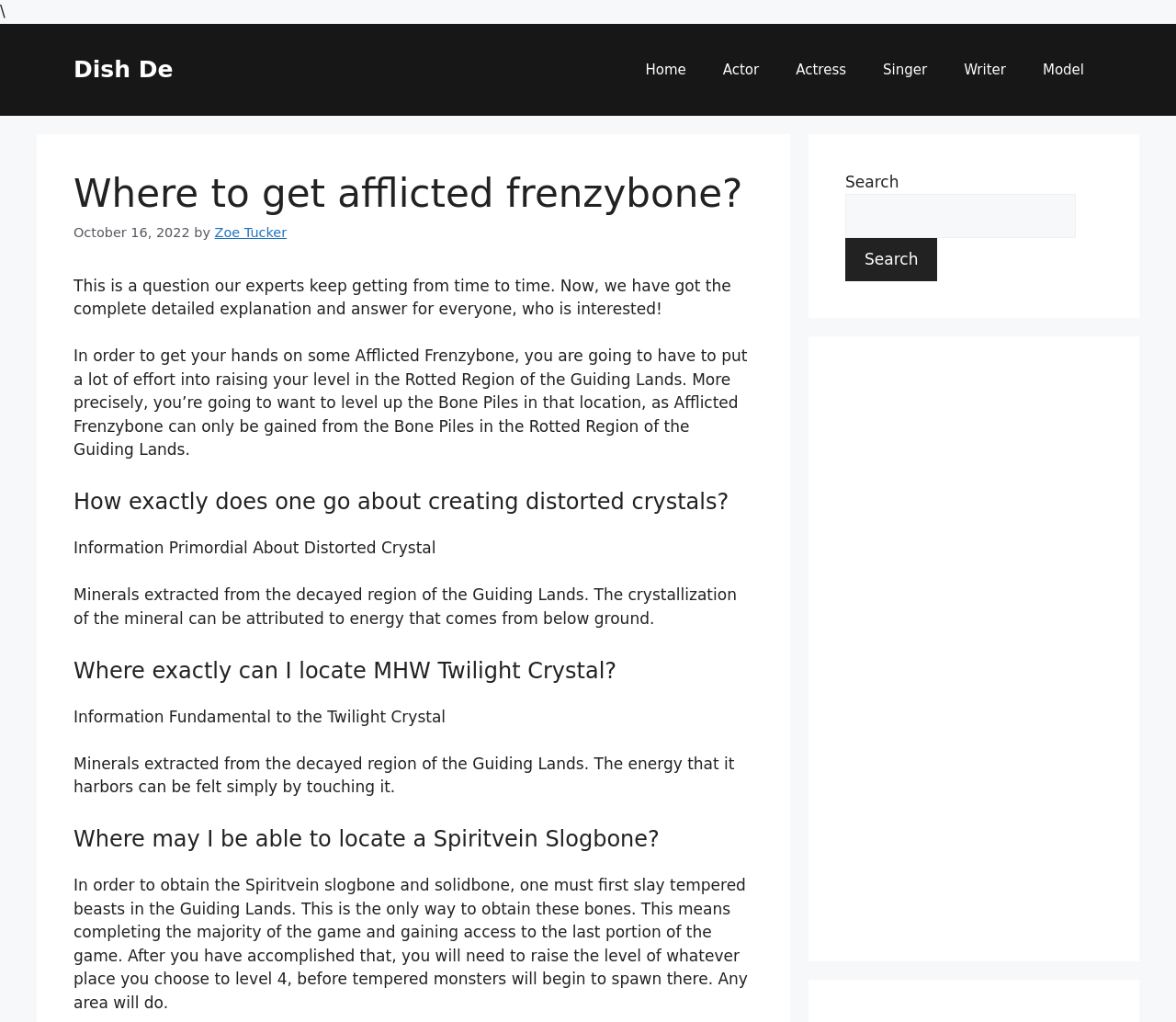Identify the bounding box coordinates of the HTML element based on this description: "Singer".

[0.735, 0.041, 0.804, 0.095]